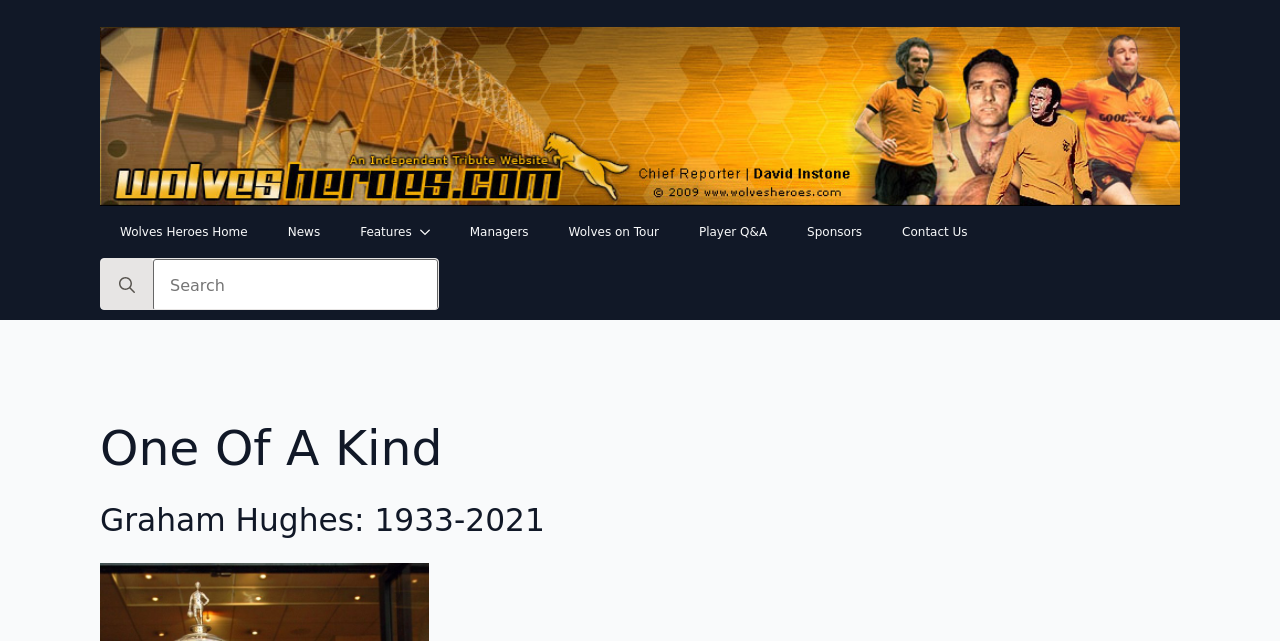Please identify the bounding box coordinates of the element's region that should be clicked to execute the following instruction: "Search for something". The bounding box coordinates must be four float numbers between 0 and 1, i.e., [left, top, right, bottom].

[0.12, 0.404, 0.342, 0.485]